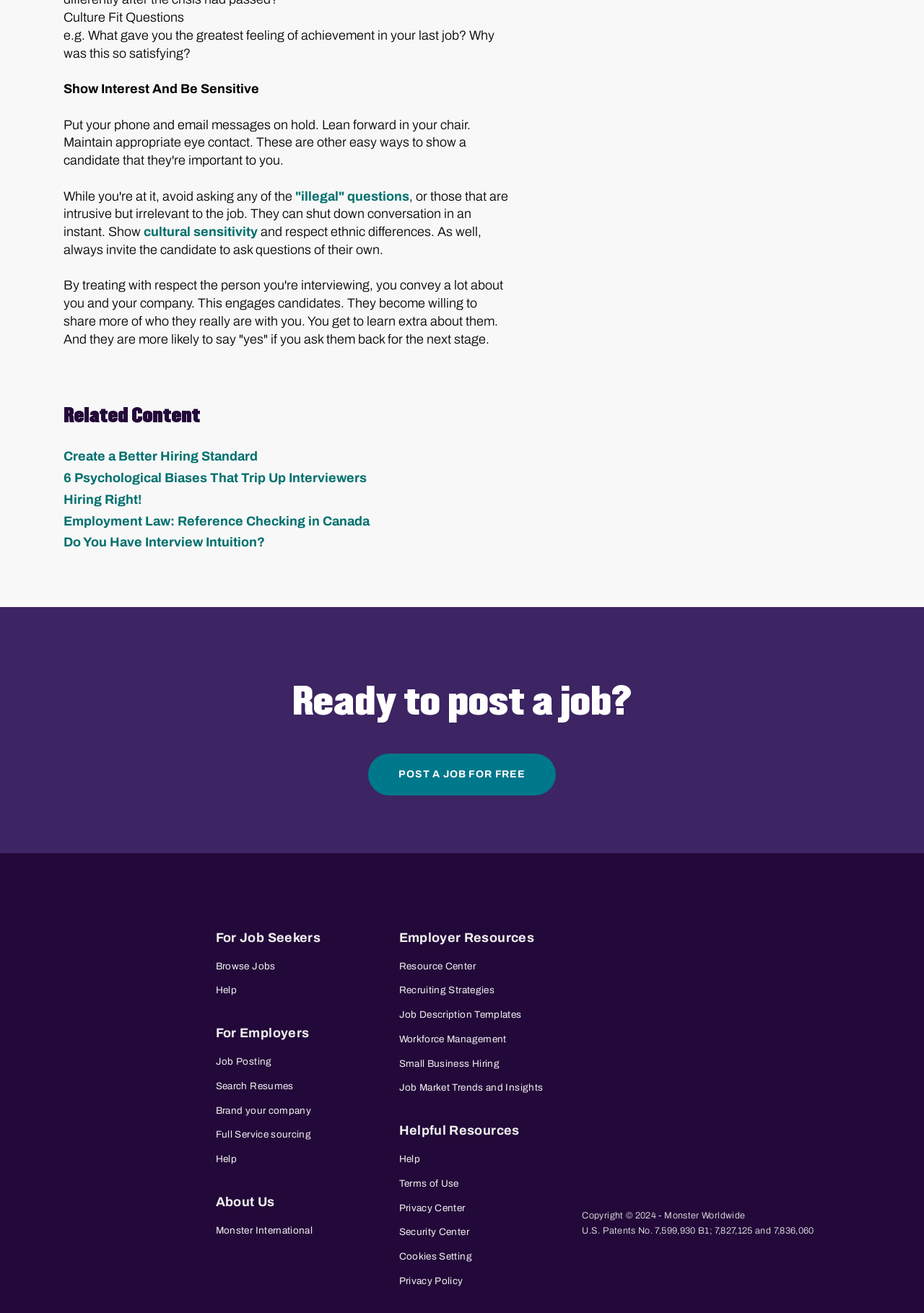Please locate the bounding box coordinates of the element that should be clicked to achieve the given instruction: "Create a better hiring standard".

[0.069, 0.342, 0.279, 0.353]